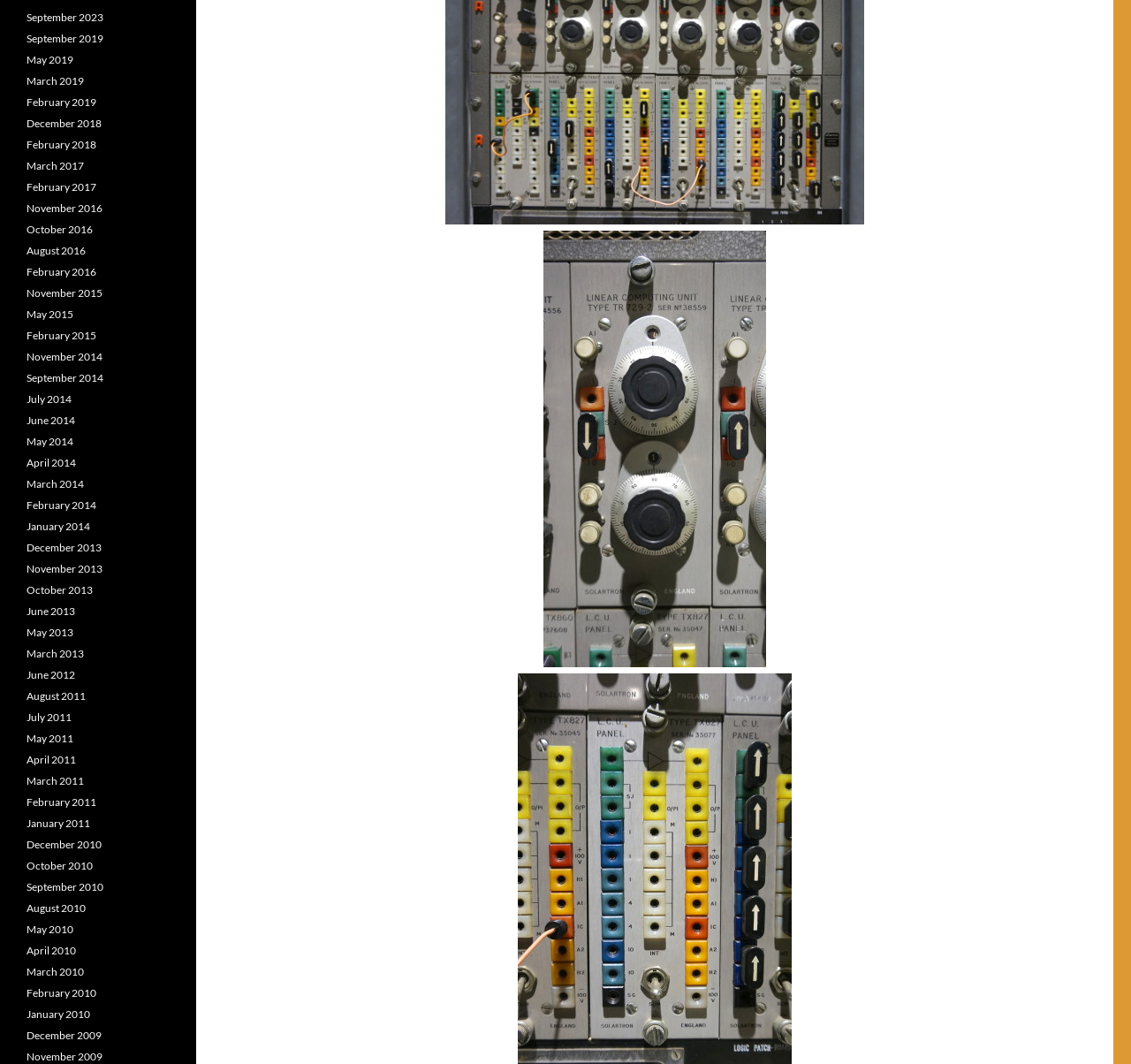Determine the bounding box coordinates of the region to click in order to accomplish the following instruction: "Go to 'February 2011'". Provide the coordinates as four float numbers between 0 and 1, specifically [left, top, right, bottom].

[0.023, 0.748, 0.085, 0.76]